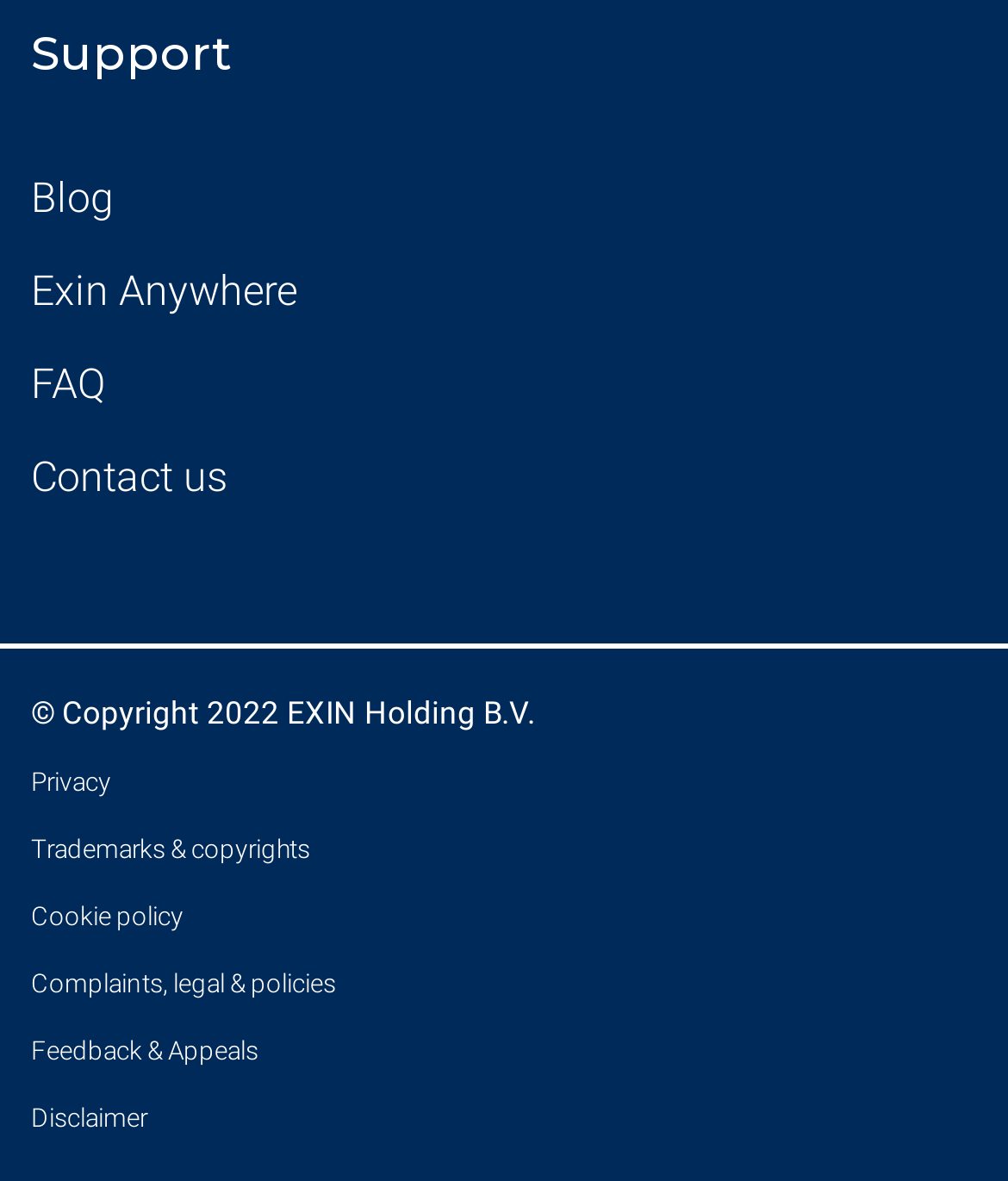How many links are there at the bottom of the page?
Look at the screenshot and give a one-word or phrase answer.

6